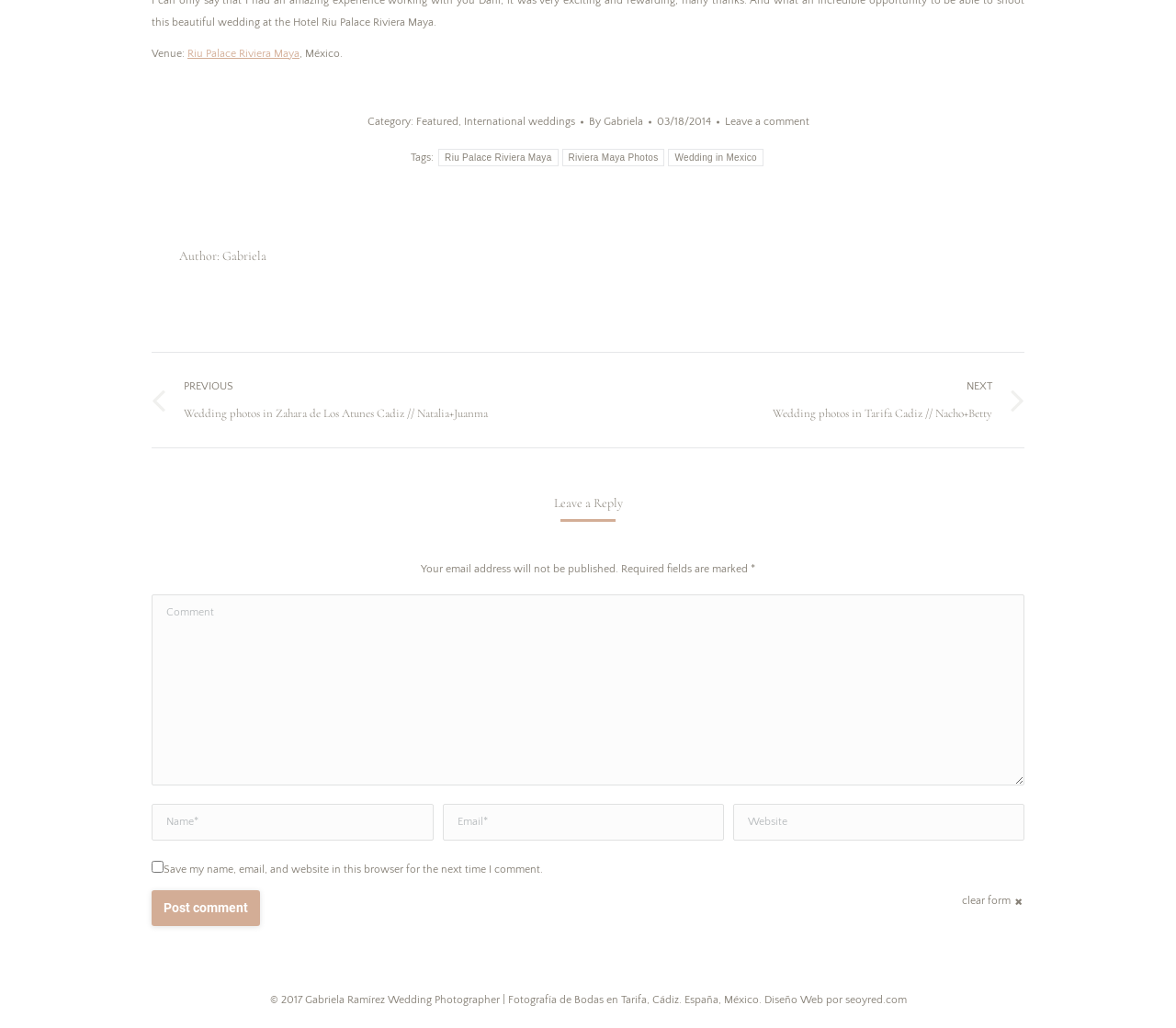Refer to the screenshot and give an in-depth answer to this question: What is the photographer's profession?

The question asks for the photographer's profession, which can be found in the footer section of the webpage. The text 'Gabriela Ramírez Wedding Photographer' is part of the copyright information, which indicates that Gabriela is a wedding photographer.